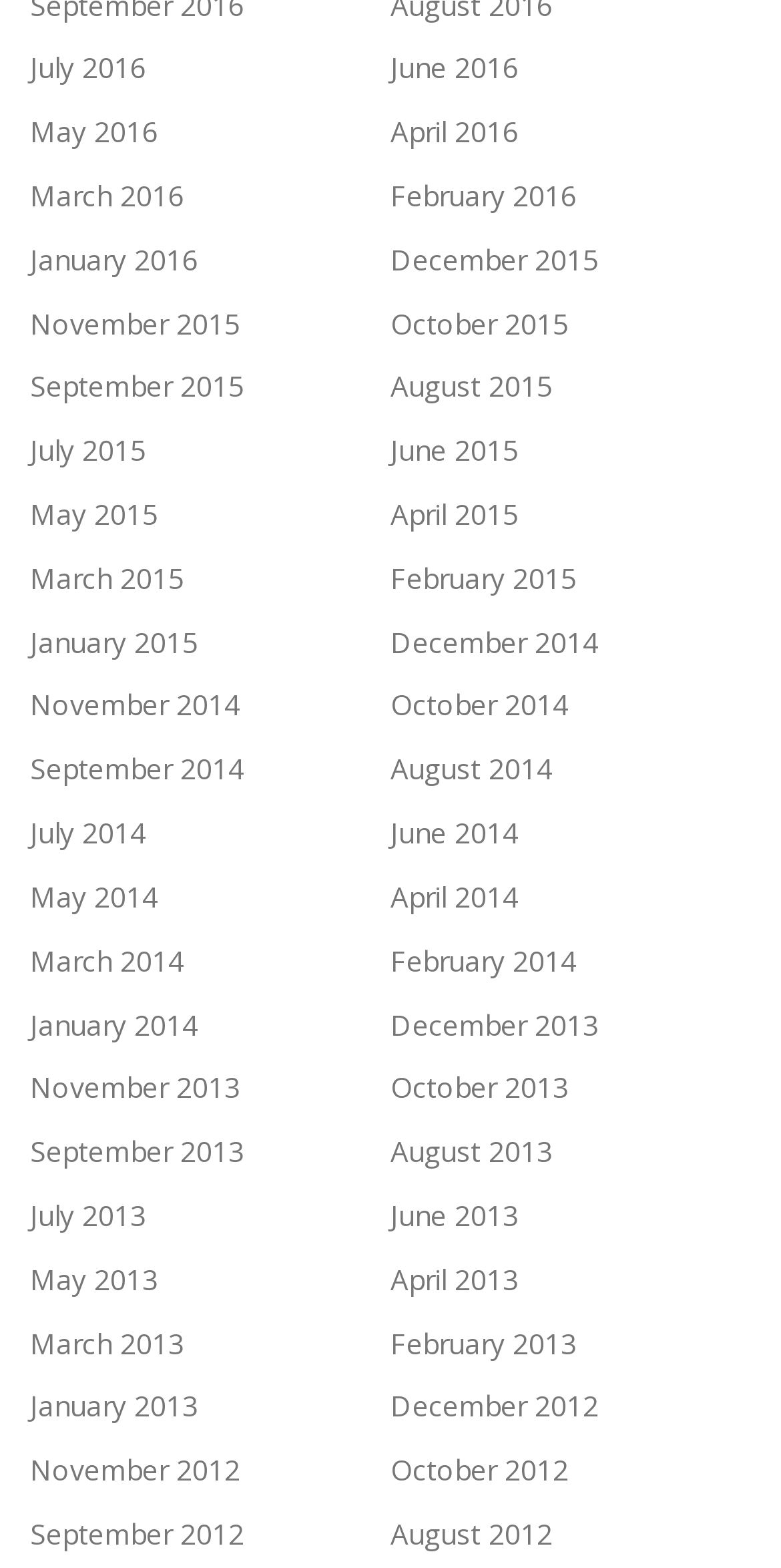Please determine the bounding box of the UI element that matches this description: parent_node: Home. The coordinates should be given as (top-left x, top-left y, bottom-right x, bottom-right y), with all values between 0 and 1.

None